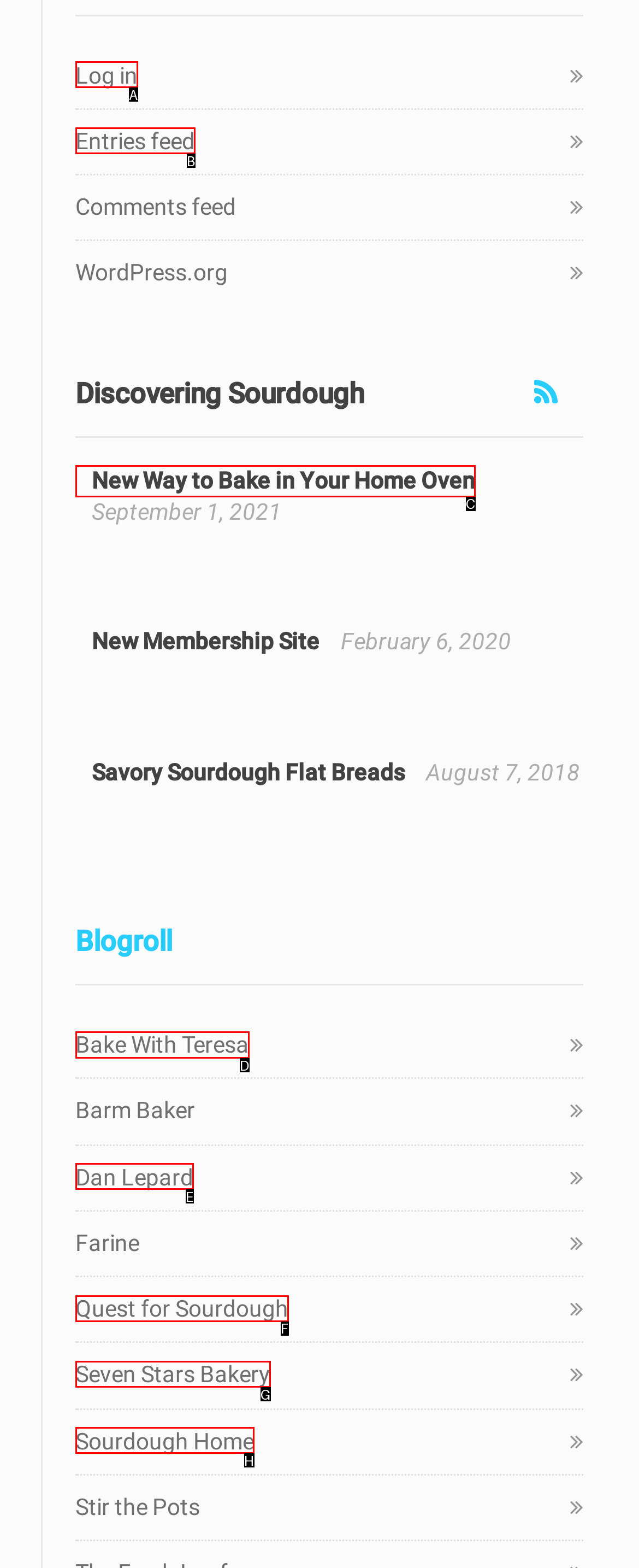Which HTML element should be clicked to perform the following task: Visit the website 'Bake With Teresa'
Reply with the letter of the appropriate option.

D